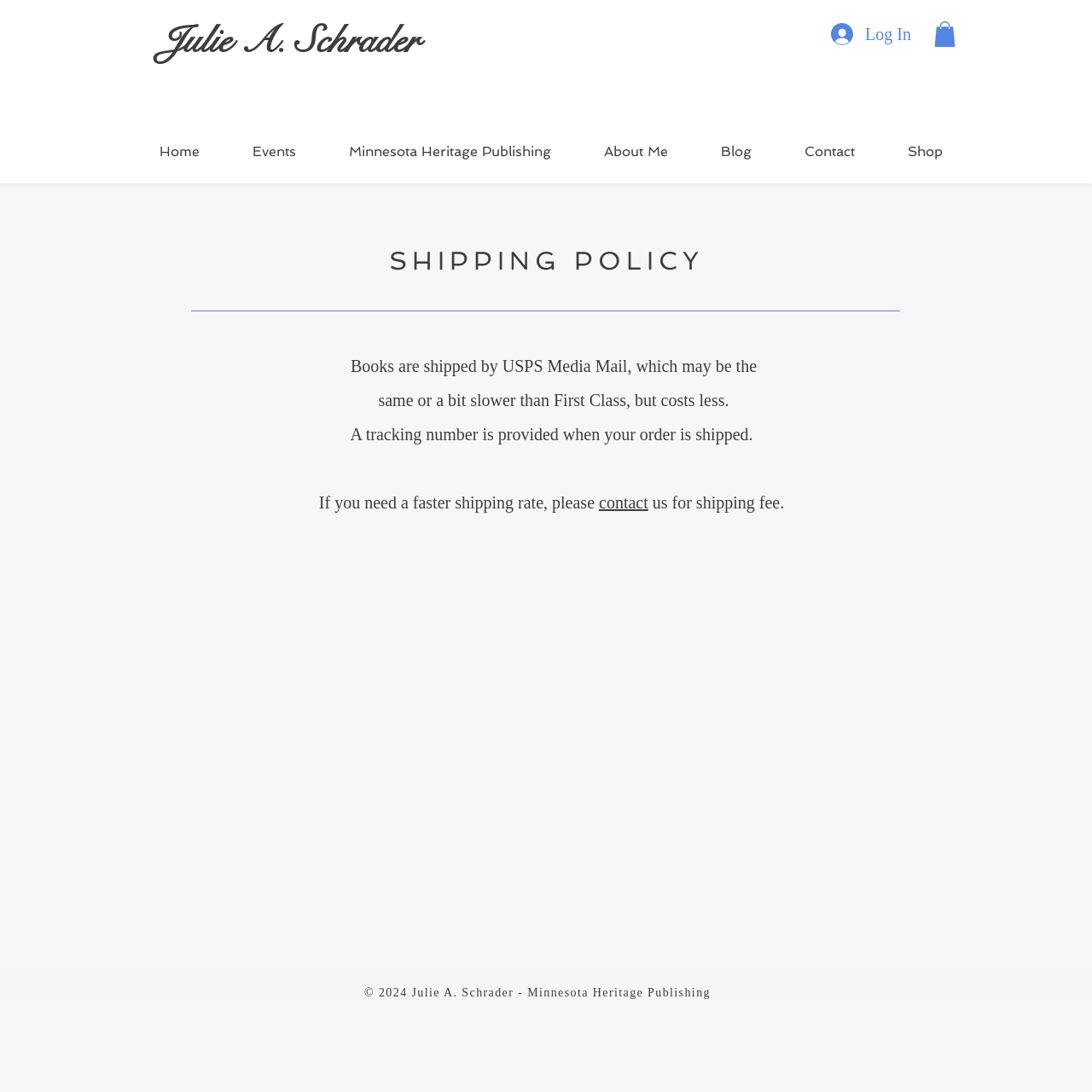Identify the bounding box coordinates for the UI element described as follows: "Minnesota Heritage Publishing". Ensure the coordinates are four float numbers between 0 and 1, formatted as [left, top, right, bottom].

[0.295, 0.109, 0.529, 0.168]